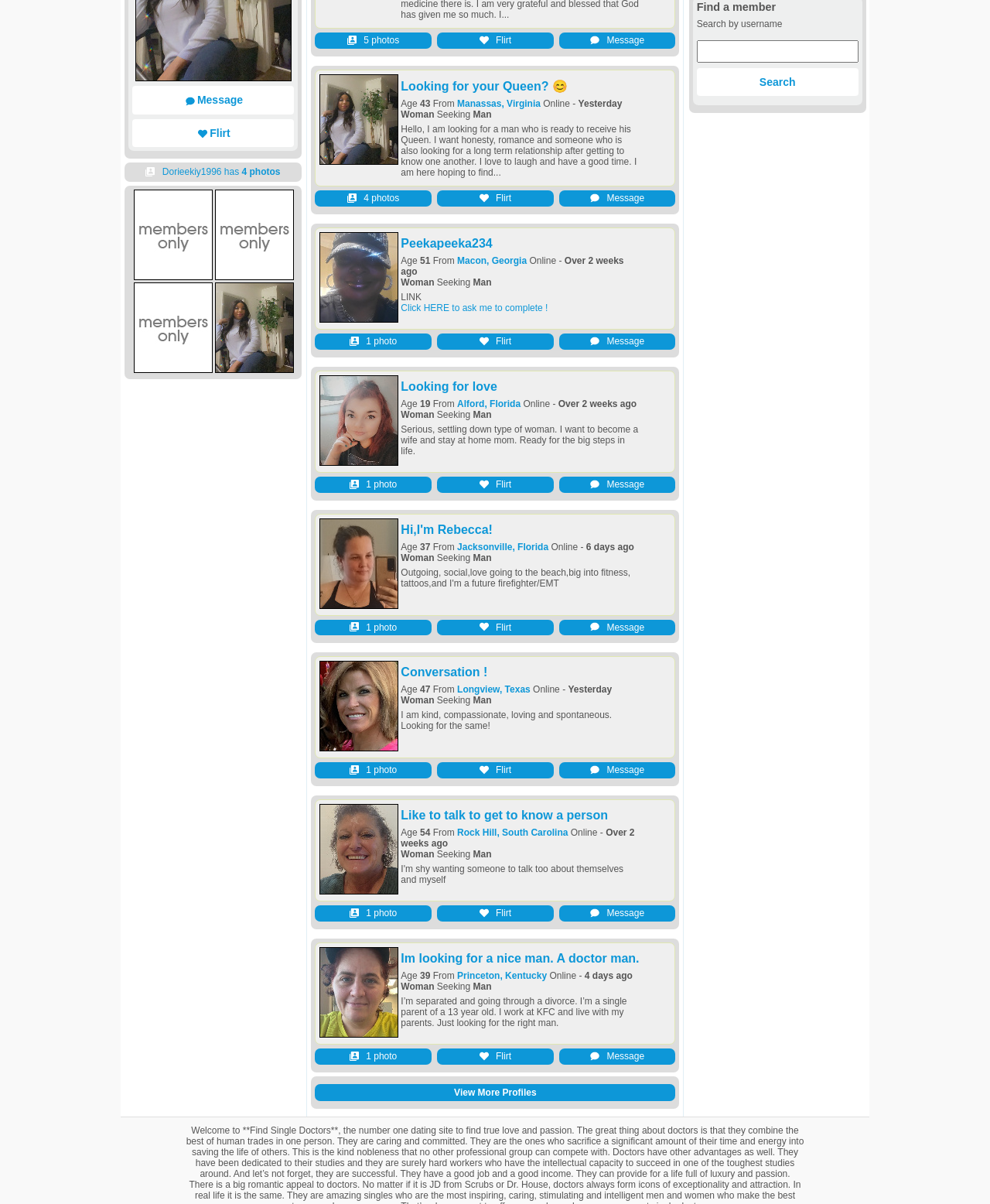Using the given description, provide the bounding box coordinates formatted as (top-left x, top-left y, bottom-right x, bottom-right y), with all values being floating point numbers between 0 and 1. Description: name="u"

[0.704, 0.034, 0.867, 0.052]